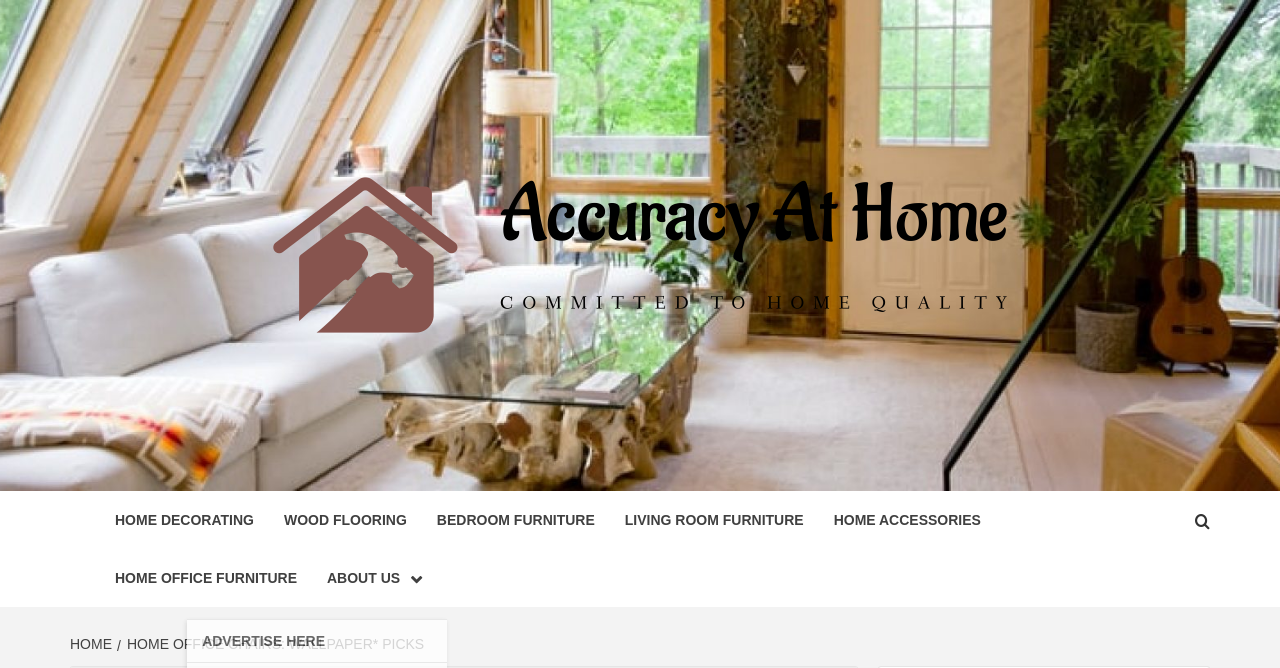Using the elements shown in the image, answer the question comprehensively: Where is the 'HOME' link located?

I found the 'HOME' link by looking at the breadcrumbs navigation at the bottom of the webpage, where it is located at the leftmost position.